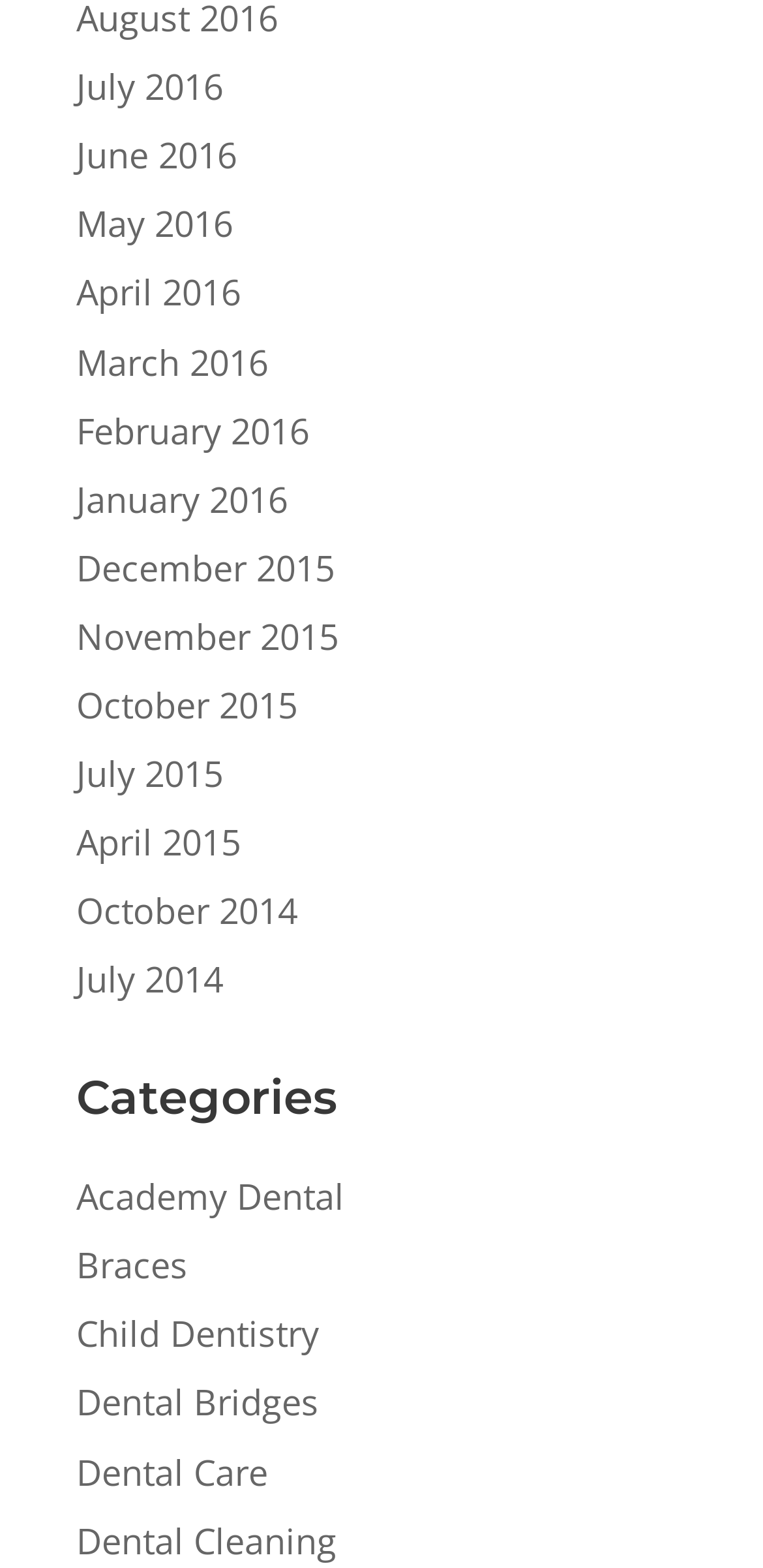What are the months listed in the webpage?
Look at the image and respond with a one-word or short-phrase answer.

Months from 2014 to 2016